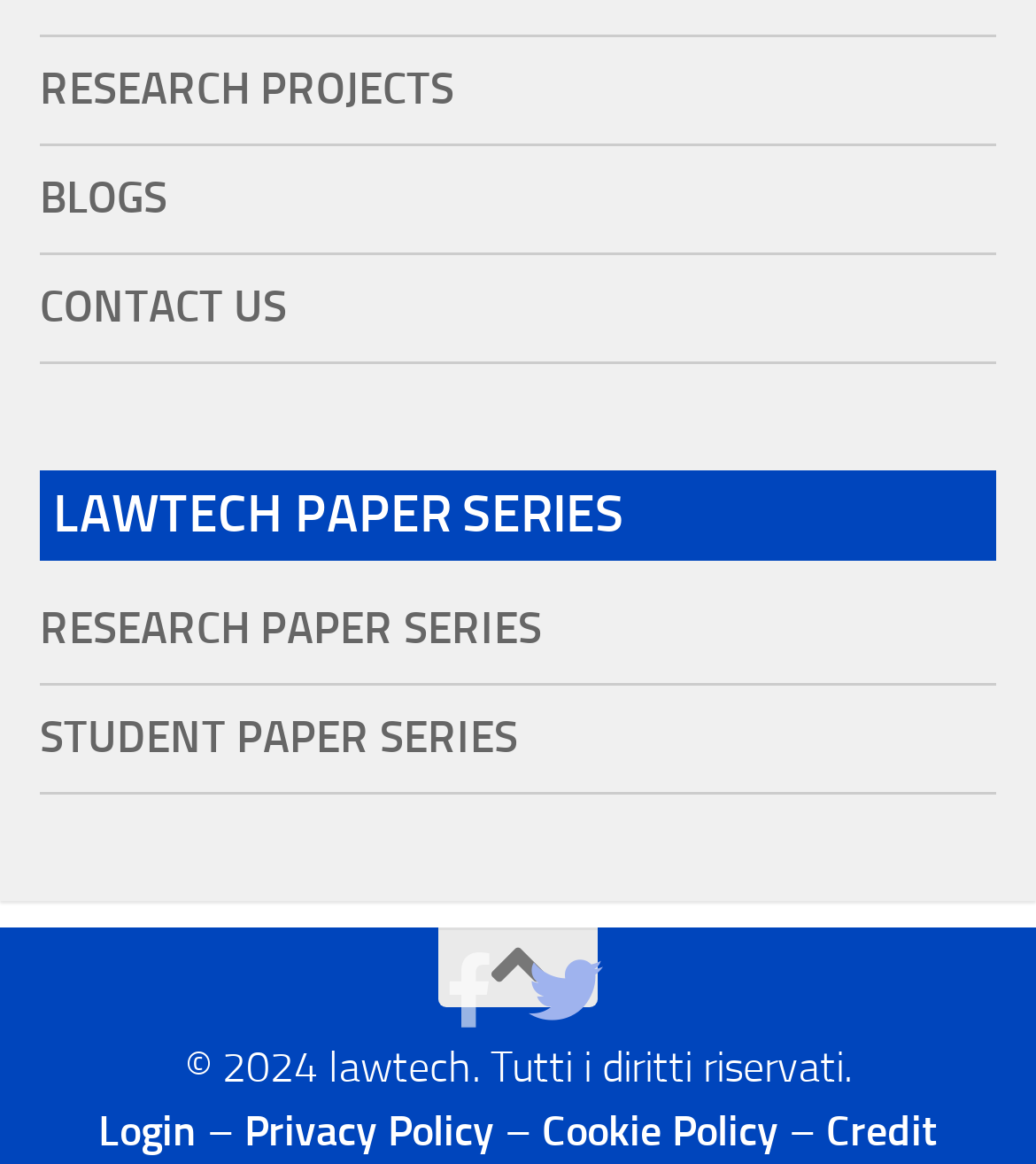Provide a short answer using a single word or phrase for the following question: 
What is the year of copyright?

2024